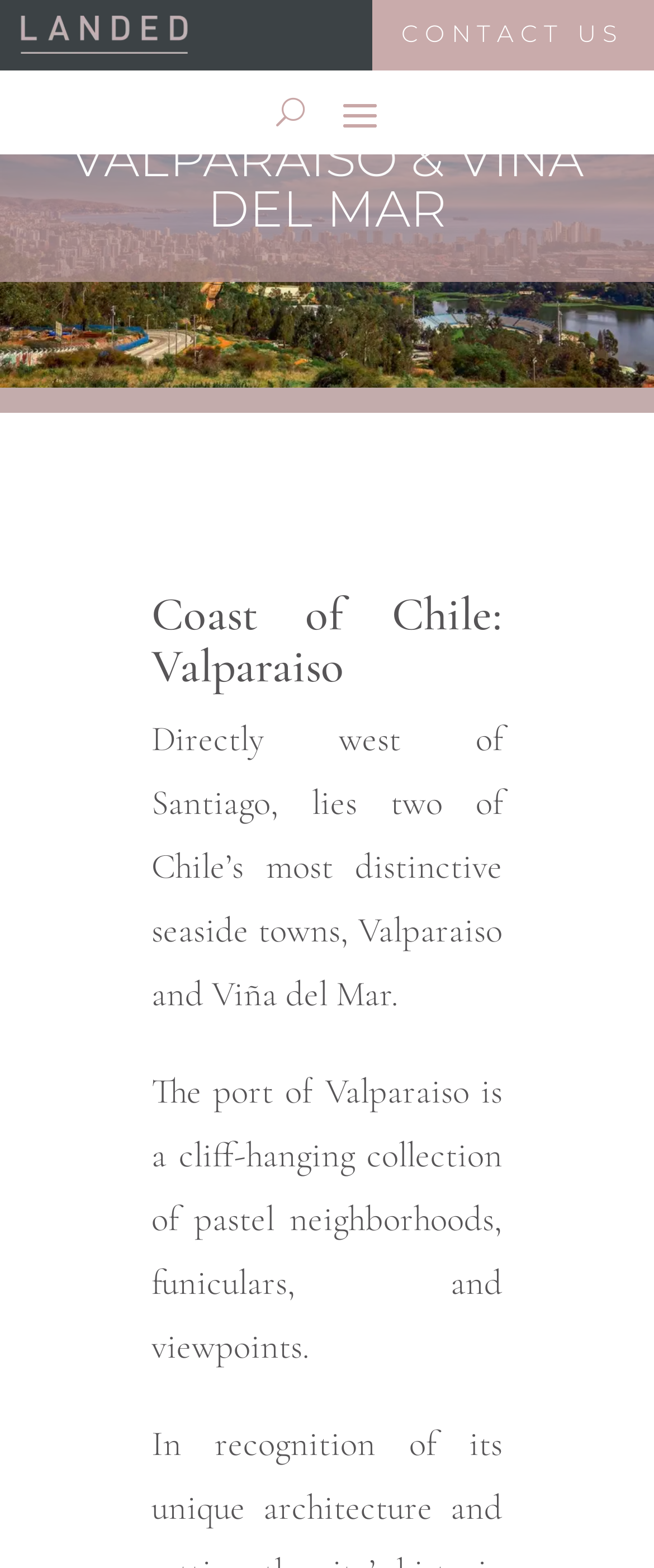Illustrate the webpage thoroughly, mentioning all important details.

The webpage is about Valparaiso and Viña del Mar, two seaside towns in Chile, and LANDED's private travel services in the country. At the top left of the page, there is an image that spans about 77% of the page's width. Below the image, there is a heading that reads "VALPARAISO & VIÑA DEL MAR" in a prominent font size. 

To the right of the image, there are two links, one of which is "CONTACT US 5" and is positioned at the top right corner of the page. Below the links, there is a button with the label "U". 

The main content of the page is divided into two sections. The first section has a heading "Coast of Chile: Valparaiso" and is positioned below the image. This section contains two paragraphs of text. The first paragraph describes Valparaiso and Viña del Mar as Chile's most distinctive seaside towns, while the second paragraph provides more details about the port of Valparaiso, describing it as a cliff-hanging collection of pastel neighborhoods, funiculars, and viewpoints.